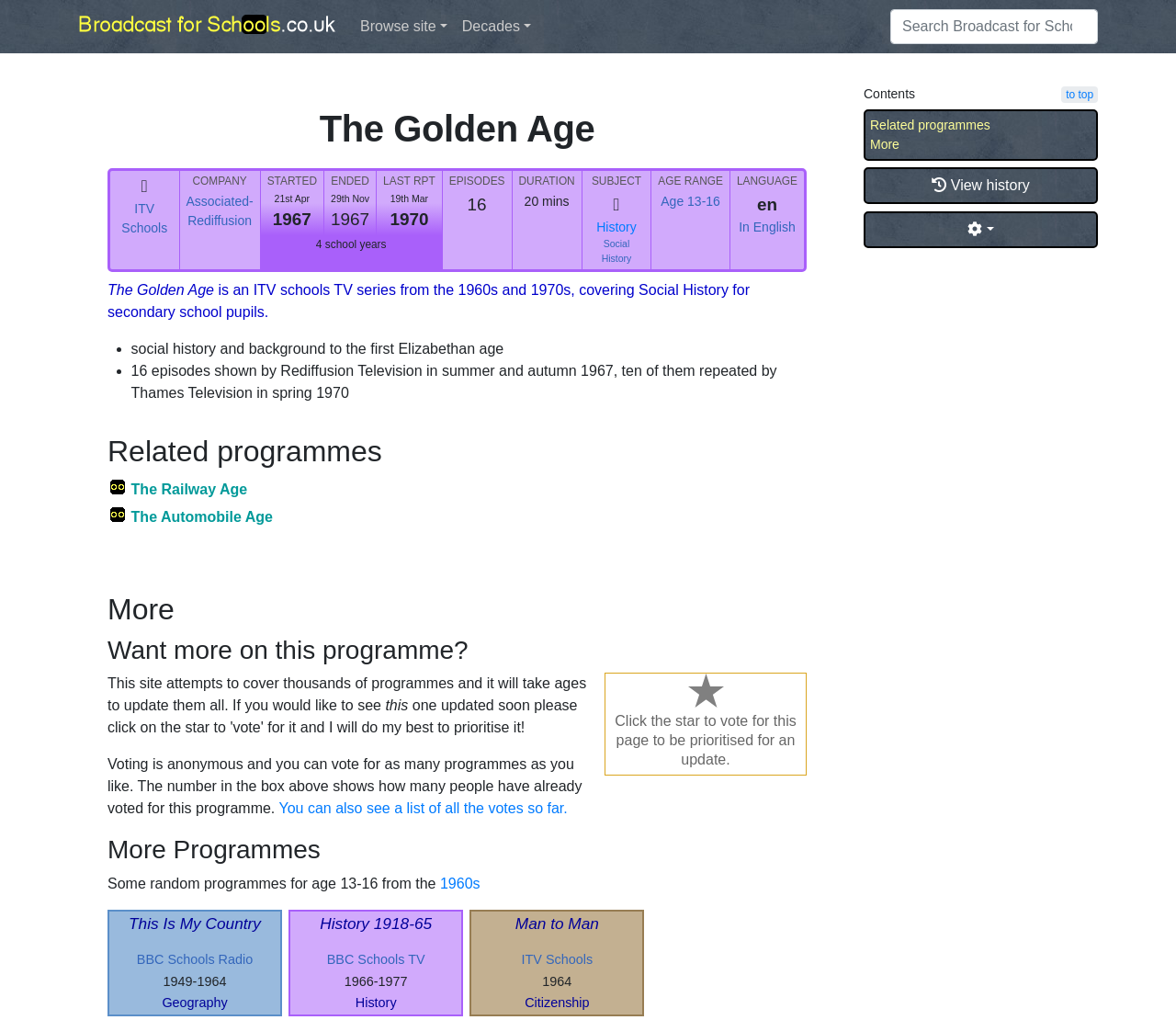Please find the bounding box coordinates of the element that you should click to achieve the following instruction: "View related programme The Railway Age". The coordinates should be presented as four float numbers between 0 and 1: [left, top, right, bottom].

[0.111, 0.472, 0.21, 0.487]